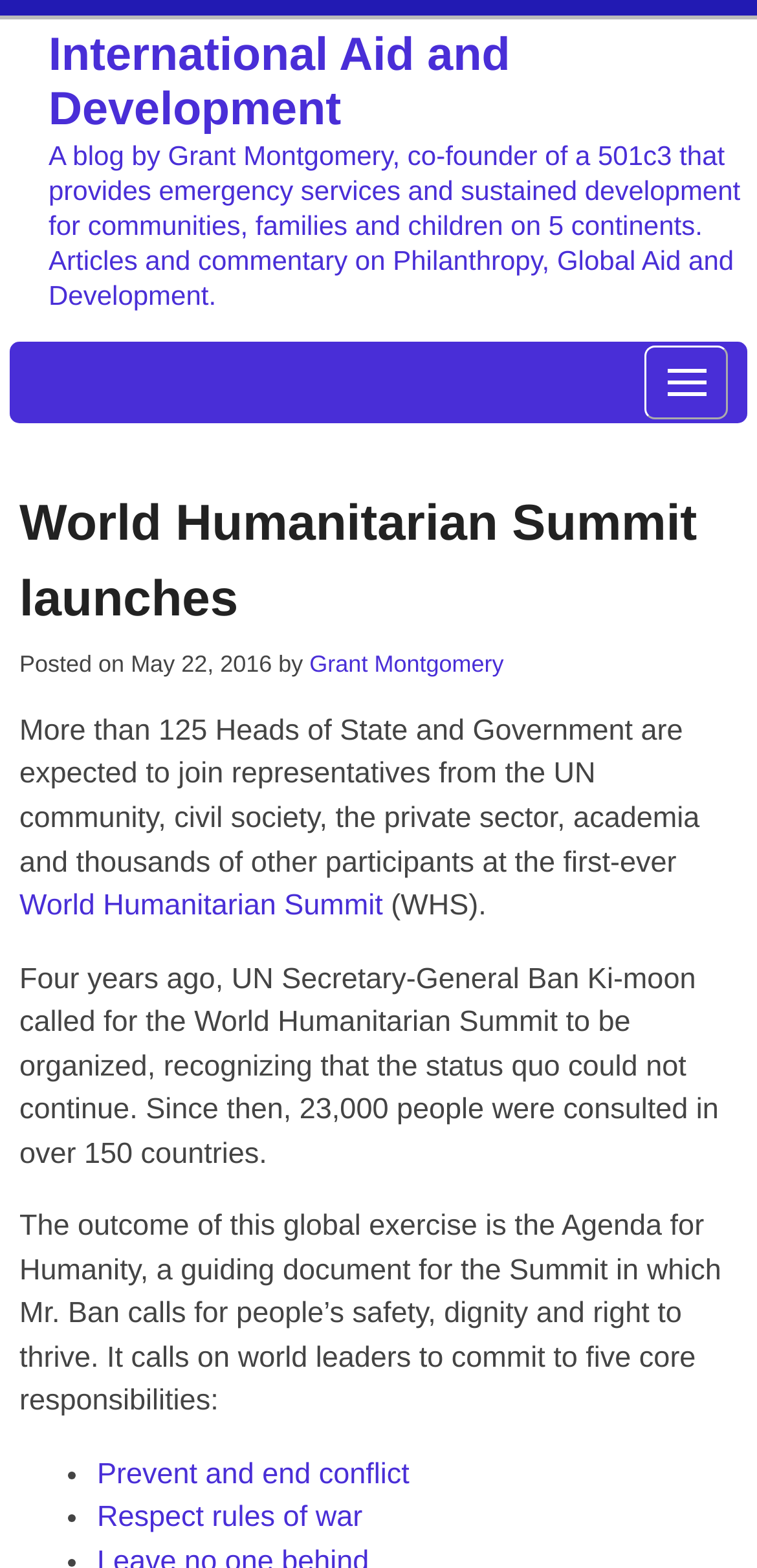Respond to the question below with a single word or phrase: How many Heads of State are expected to join the World Humanitarian Summit?

More than 125